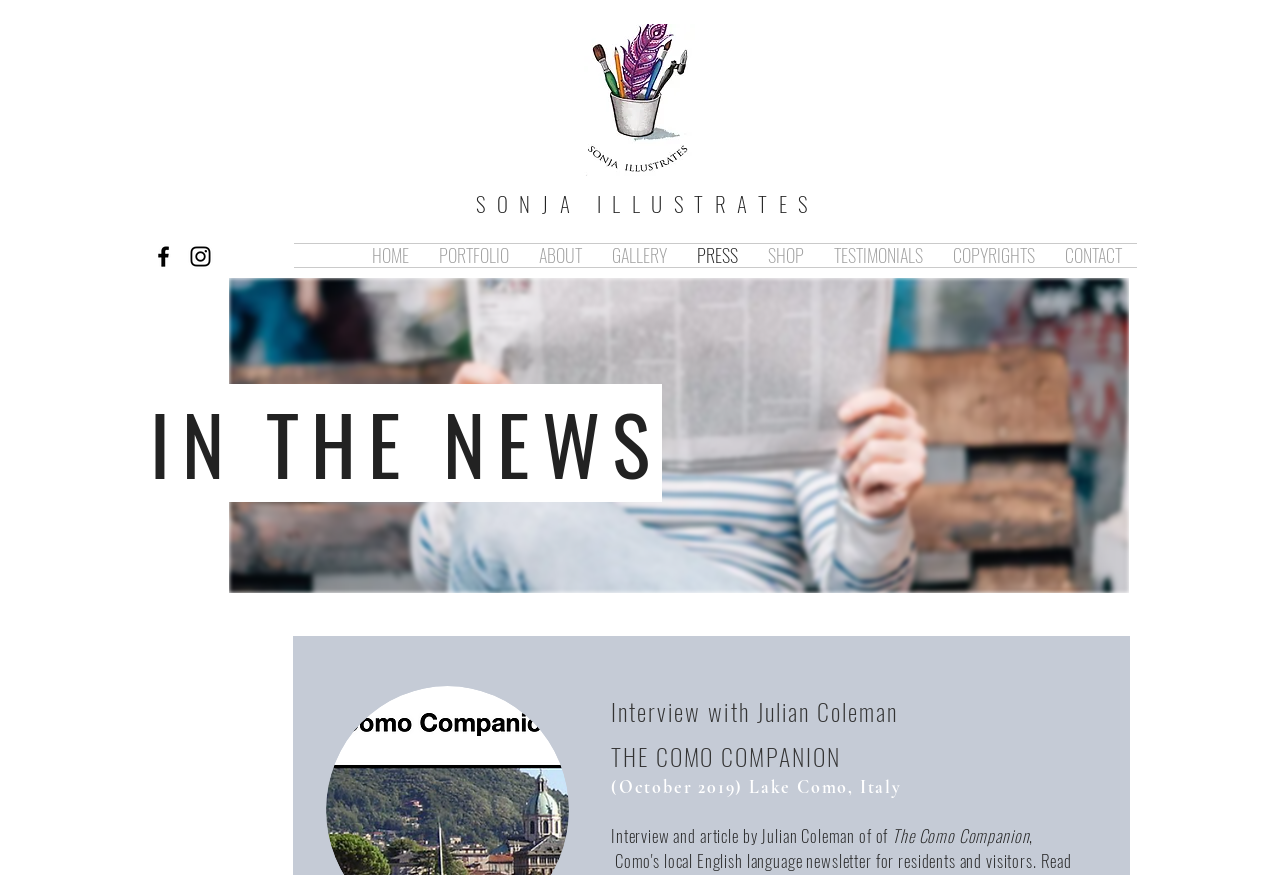Locate the bounding box coordinates of the item that should be clicked to fulfill the instruction: "Check the latest news".

[0.117, 0.439, 0.54, 0.574]